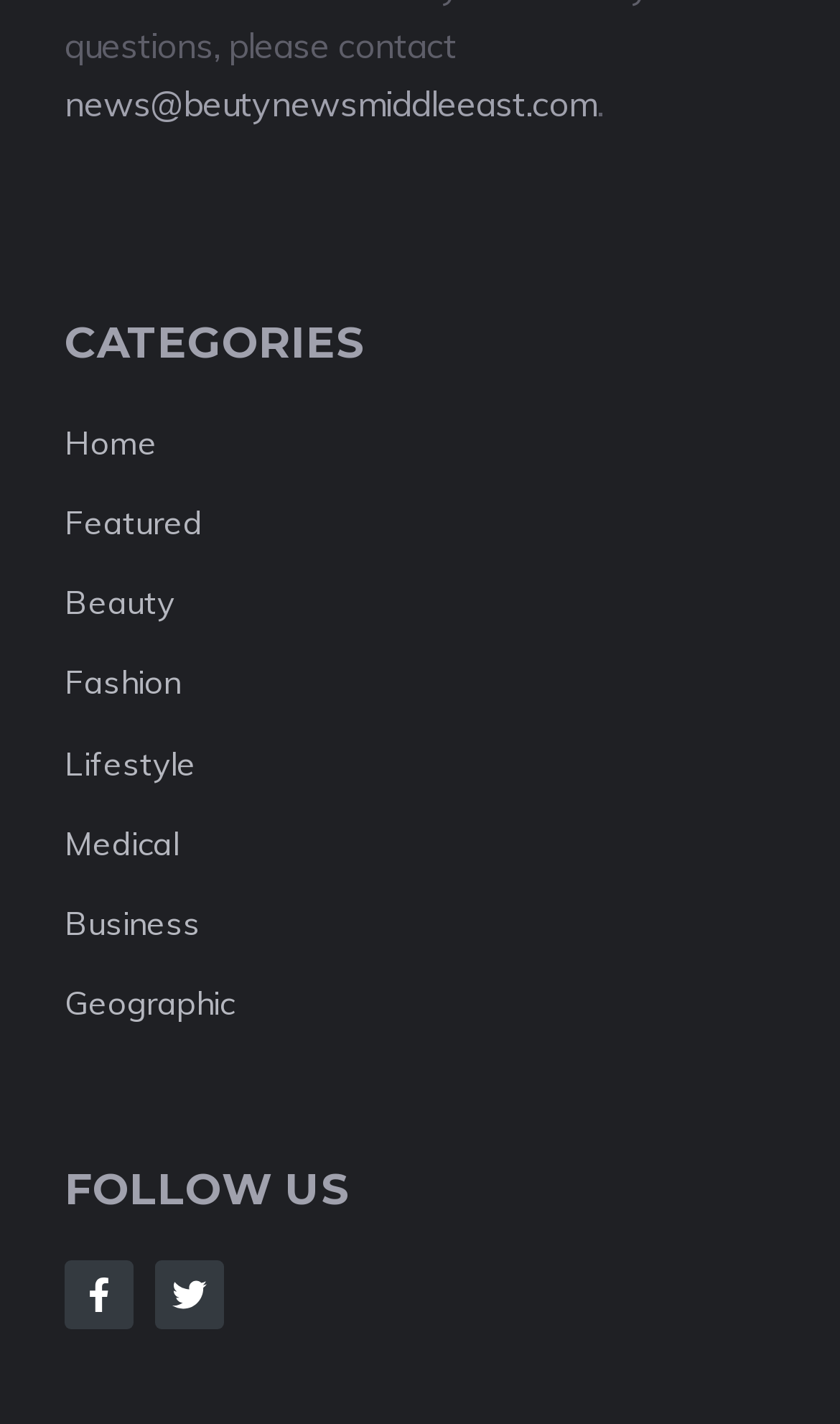Using the information in the image, could you please answer the following question in detail:
How many social media platforms are listed to follow?

In the 'FOLLOW US' section, I found two links to follow the website on social media platforms, which are Facebook and Twitter.